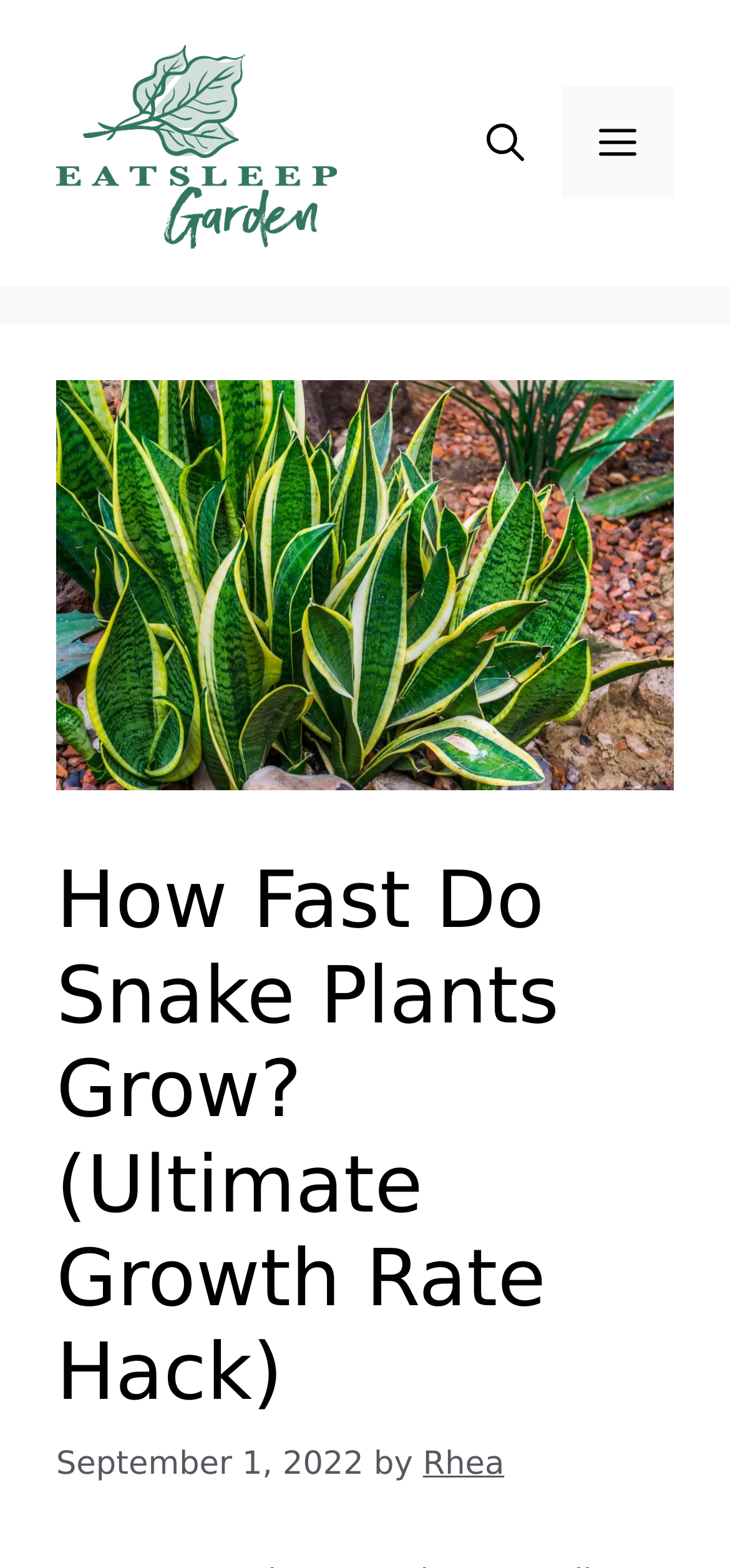Is the menu expanded?
From the image, provide a succinct answer in one word or a short phrase.

No